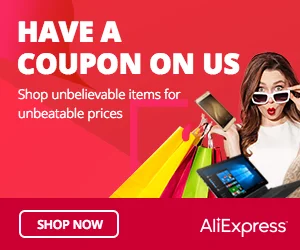Give a detailed account of the visual content in the image.

The image promotes a special offer from AliExpress, featuring a vibrant design that captures the viewer's attention. The bold text "HAVE A COUPON ON US" emphasizes the alluring opportunity for customers to save while shopping. Below this, a tagline urges viewers to "Shop unbelievable items for unbeatable prices," highlighting the wide range of products available on the platform.

The background is animated with colorful shopping bags and digital devices, creating a dynamic feel that conveys the excitement of online shopping. A clear call-to-action button labeled "SHOP NOW" encourages prompt engagement, inviting shoppers to take advantage of the coupons and explore the enticing deals offered by AliExpress.